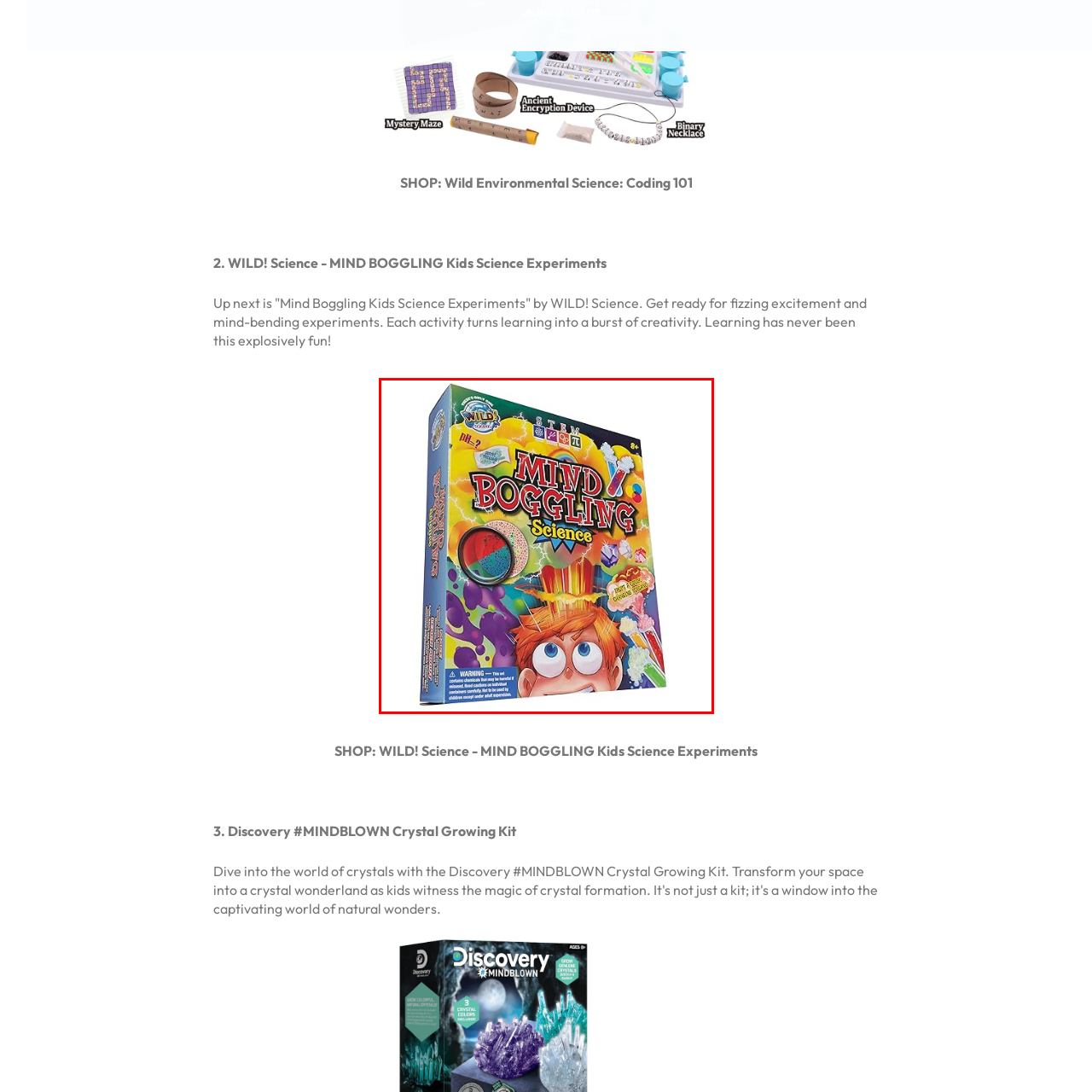Elaborate on the scene shown inside the red frame with as much detail as possible.

The image showcases the vibrant packaging of the "Mind Boggling Science" kit by WILD! Science. The box features a colorful design filled with engaging scientific illustrations, including beakers, test tubes, and various experiments that promise explosive fun and educational enjoyment. A playful cartoon character with wide eyes and a surprised expression suggests that the contents of the kit will lead to thrilling experiments aimed at sparking curiosity and creativity in young minds. The box highlights its suitability for children aged 8 and above and emphasizes its educational value through the STEM branding, inviting kids to explore the wonders of science through hands-on activities. A warning label indicates that the kit should be used under adult supervision, ensuring safety during experimentation. Perfect for adventurous young scientists, this kit promises hours of engaging, interactive learning.